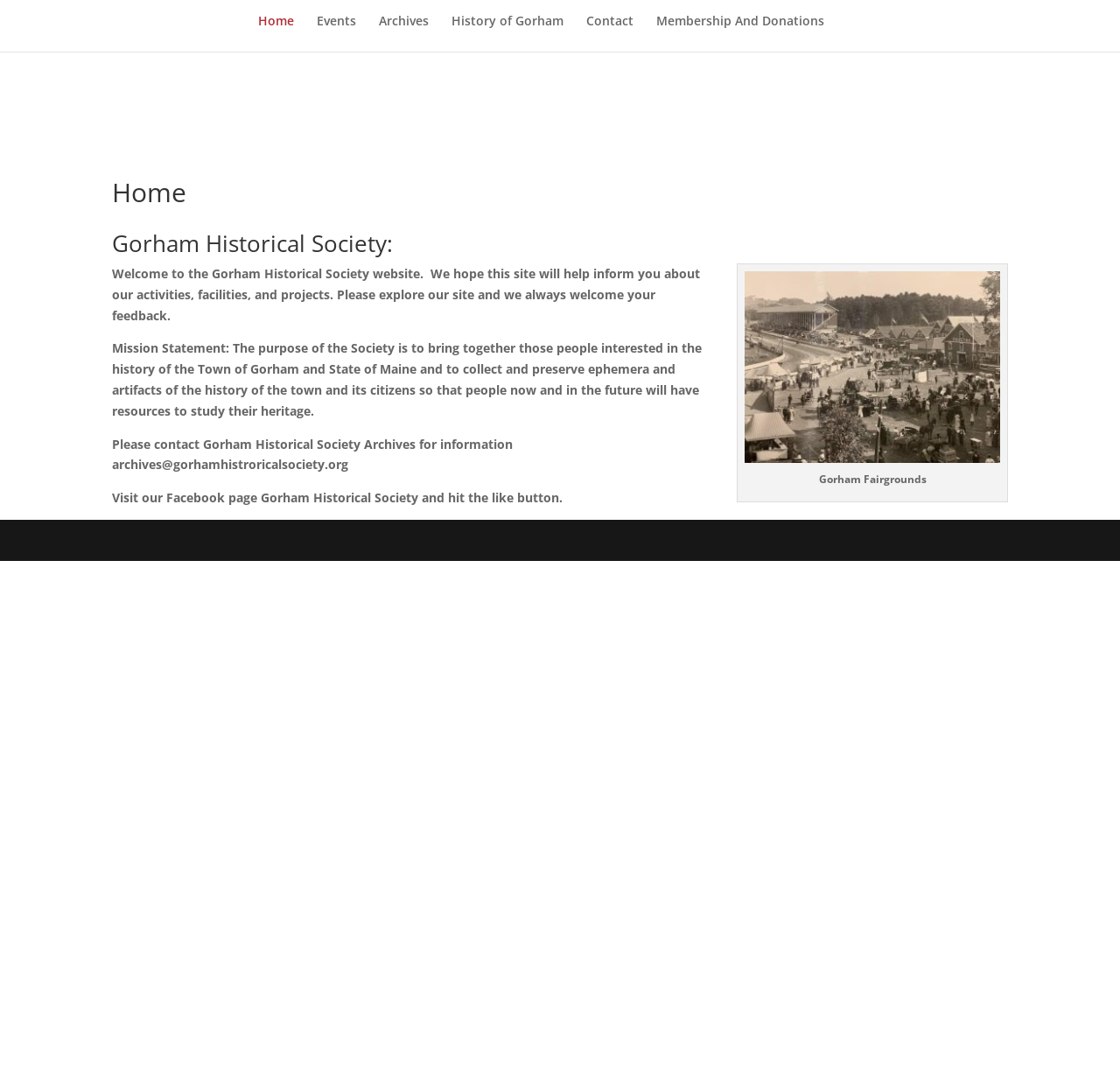Write a detailed summary of the webpage.

The webpage is about the Gorham Historical Society, which aims to preserve the history of Gorham, Maine. At the top, there are six navigation links: "Home", "Events", "Archives", "History of Gorham", "Contact", and "Membership And Donations", aligned horizontally and evenly spaced.

Below the navigation links, there is a main content area that takes up most of the page. It starts with a heading that reads "Home", followed by another heading that says "Gorham Historical Society:". 

On the right side of the main content area, there is an image of the Gorham Fairgrounds, accompanied by a caption. 

To the left of the image, there are three blocks of text. The first block welcomes visitors to the Gorham Historical Society website and invites them to explore the site. The second block states the society's mission, which is to collect and preserve historical artifacts and ephemera. The third block provides contact information for the society's archives and invites visitors to like their Facebook page.

At the bottom of the page, there is a small section with a single link, represented by a Facebook icon.